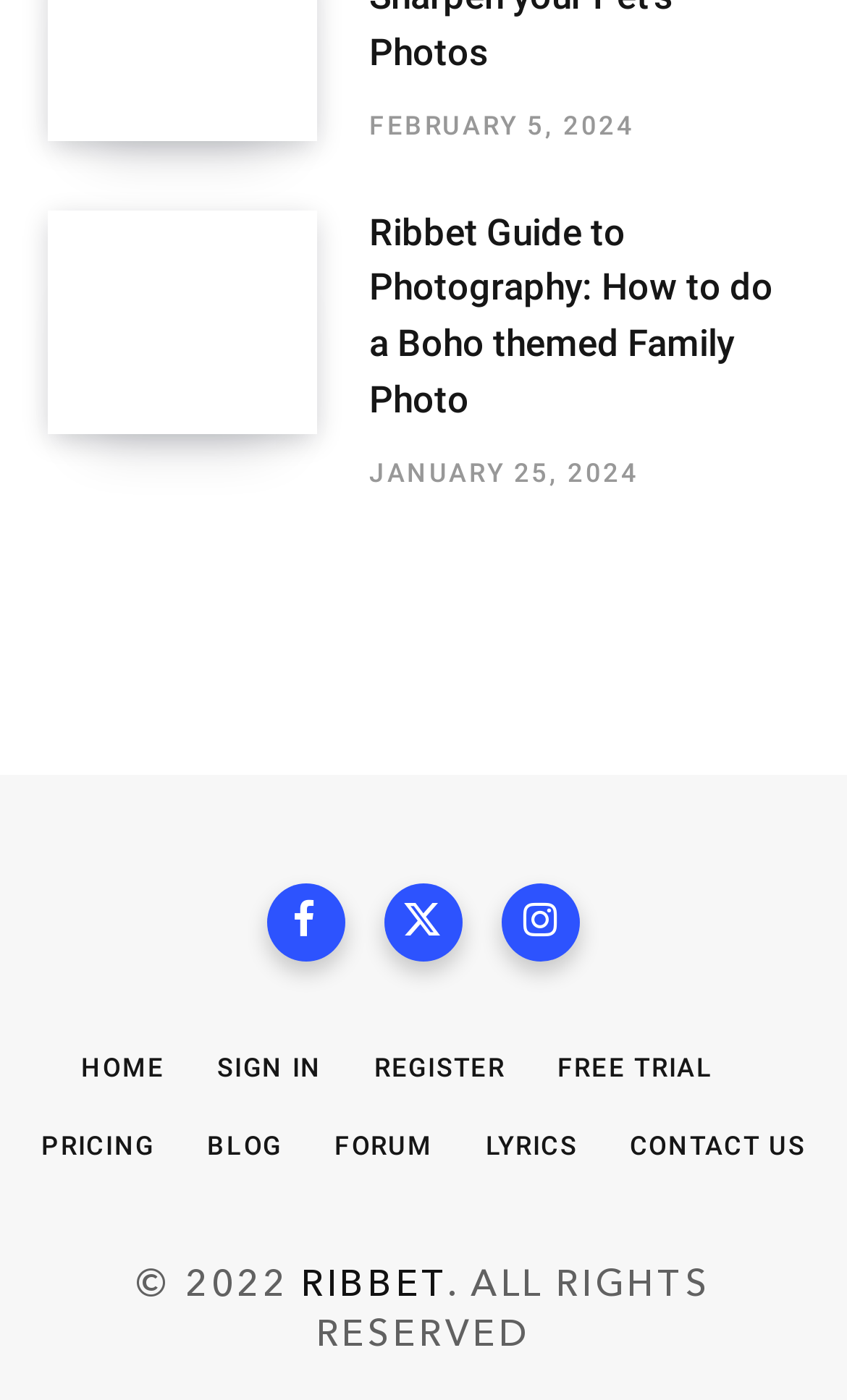Using floating point numbers between 0 and 1, provide the bounding box coordinates in the format (top-left x, top-left y, bottom-right x, bottom-right y). Locate the UI element described here: Free Trial

[0.658, 0.752, 0.842, 0.773]